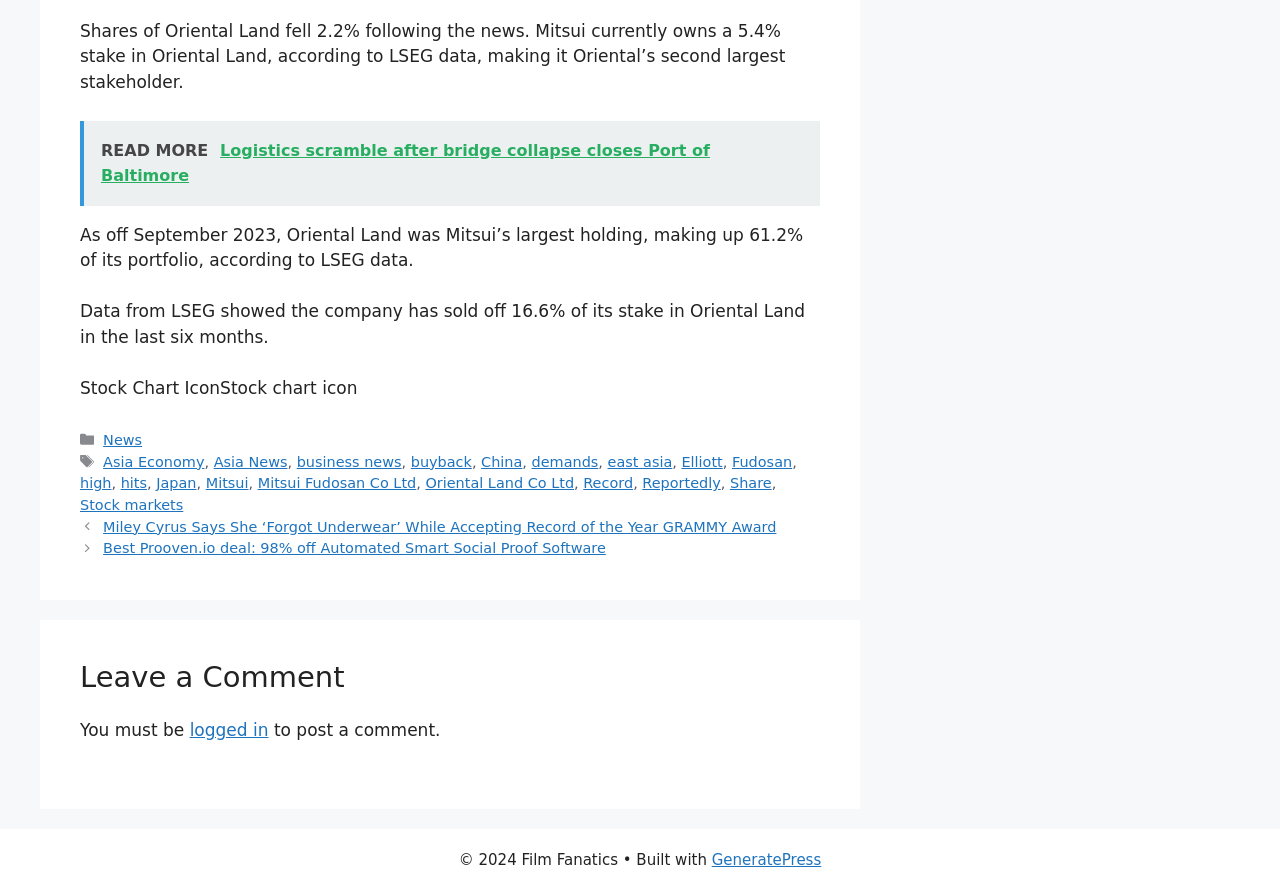Highlight the bounding box coordinates of the element you need to click to perform the following instruction: "Go to Asia Economy news."

[0.081, 0.509, 0.16, 0.527]